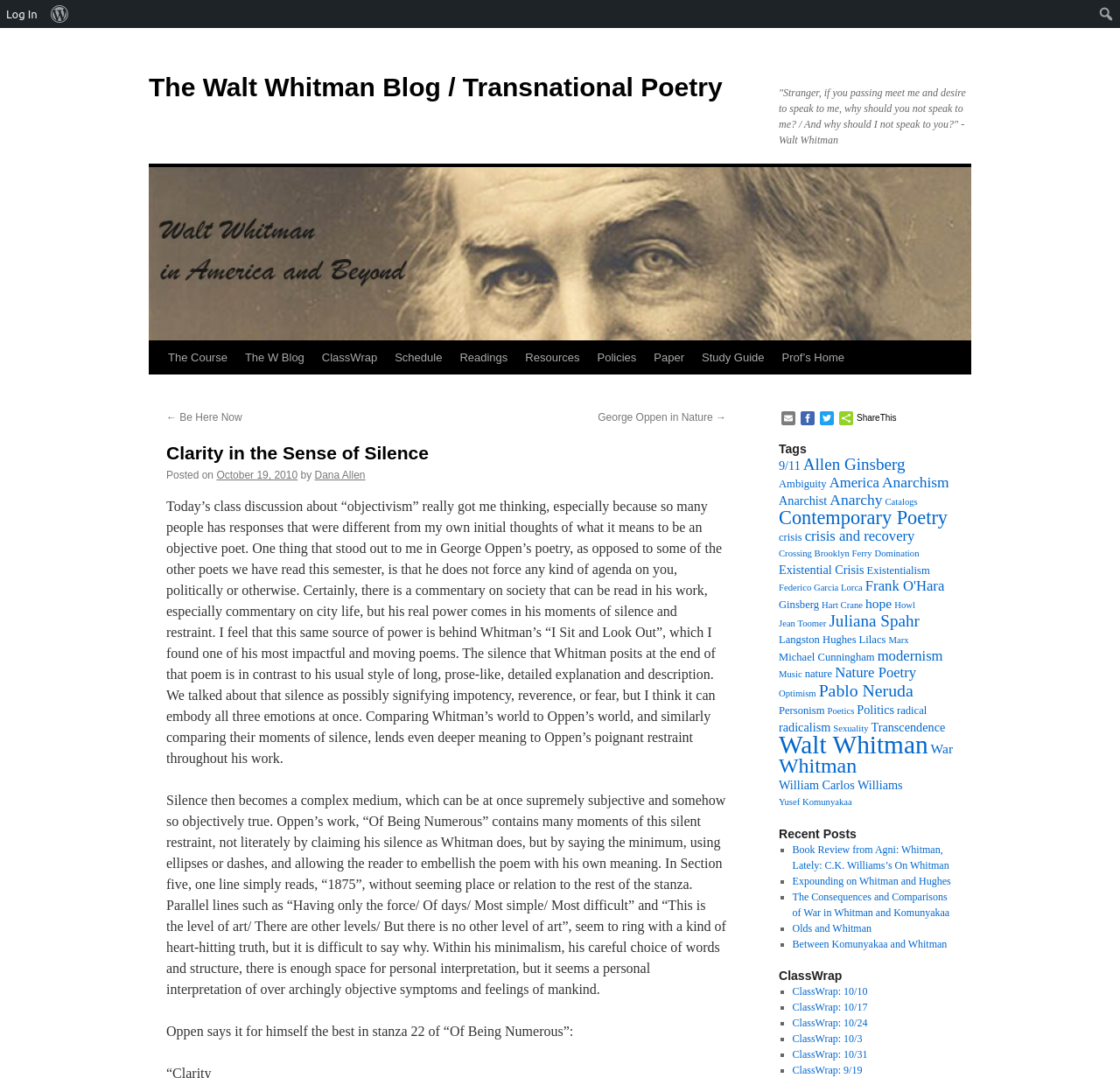Pinpoint the bounding box coordinates of the clickable area necessary to execute the following instruction: "view the tags". The coordinates should be given as four float numbers between 0 and 1, namely [left, top, right, bottom].

[0.695, 0.409, 0.852, 0.424]